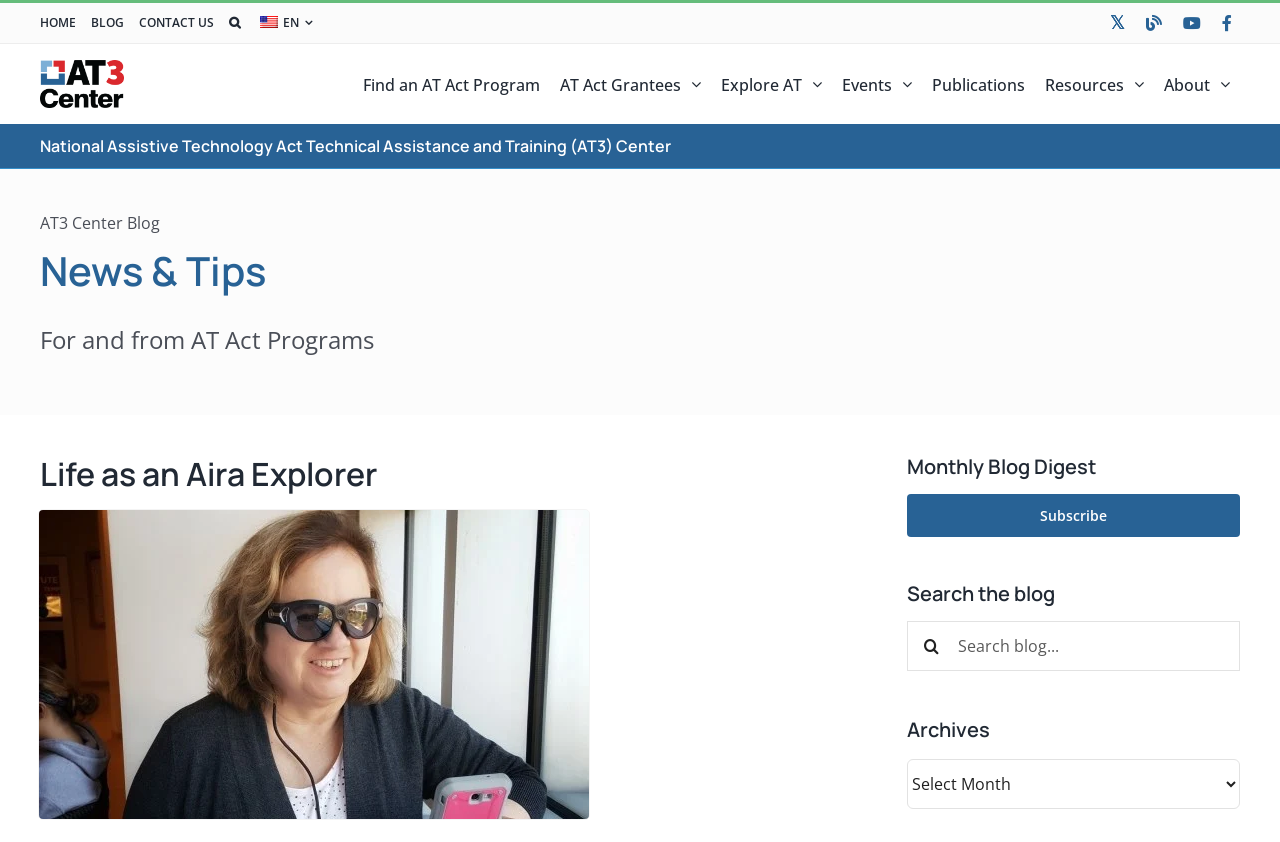Please find and provide the title of the webpage.

News & Tips